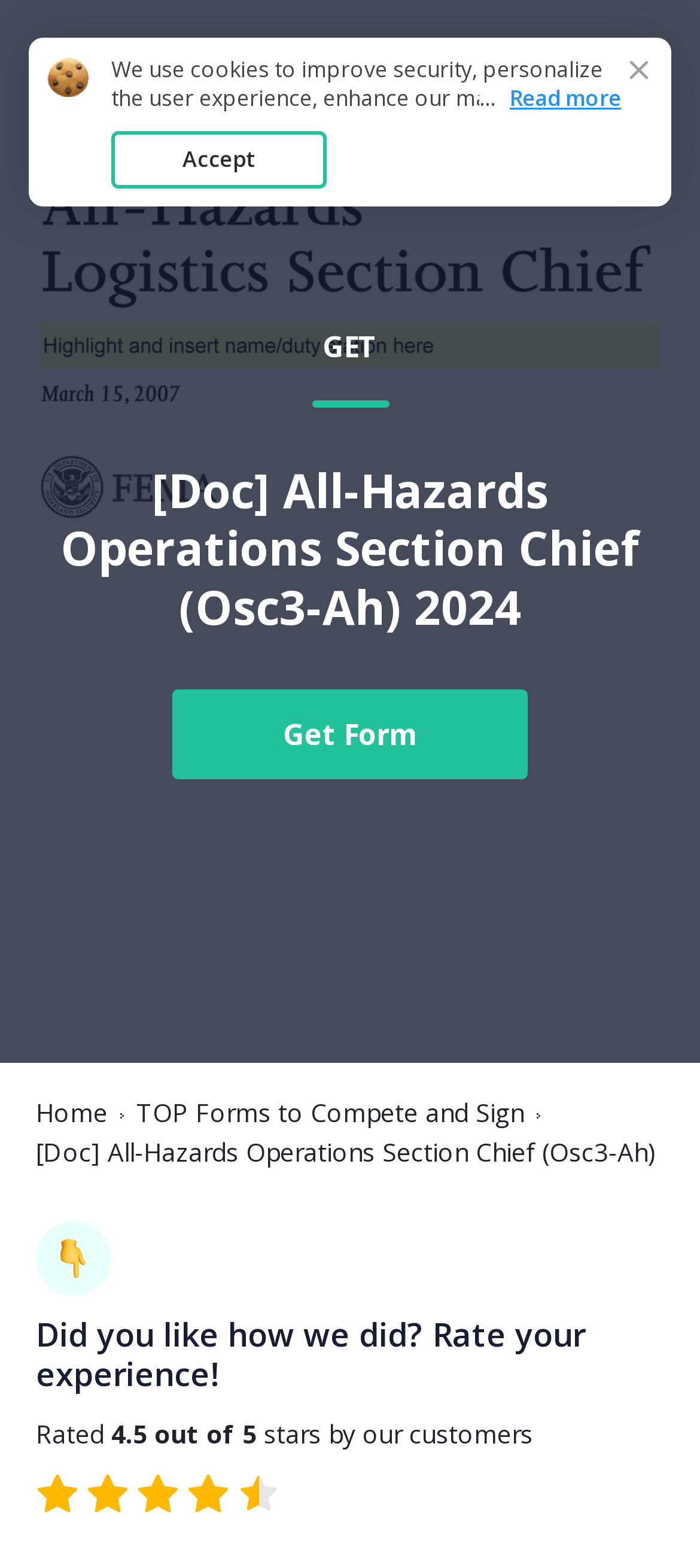Generate a comprehensive description of the webpage content.

This webpage is about the "All-Hazards Operations Section Chief (OSC3-AH)" form, which can be filled online, printed, or filled blank. At the top of the page, there is a large image with the same title, taking up most of the width. Below the image, there are two links: "Logistics Section Chief Task Book" and an image with no description. 

To the right of the image, there is a section with a heading "[Doc] All-Hazards Operations Section Chief (Osc3-Ah) 2024" and a link "GET [Doc] All-Hazards Operations Section Chief (Osc3-Ah) 2024 Get Form" below it. This link is accompanied by a "Get Form" button. 

On the top-right side of the page, there are three links: "Home", "TOP Forms to Compete and Sign", and a static text "[Doc] All-Hazards Operations Section Chief (Osc3-Ah)". Below these links, there is a section with a heading "Did you like how we did? Rate your experience!" followed by a rating system with 4.5 out of 5 stars.

At the bottom of the page, there is a paragraph of text about the use of cookies, with a link to read the Cookie Policy. Next to this text, there is an "Accept" button. On the right side of the page, there are two static texts: an ellipsis and "Read more".